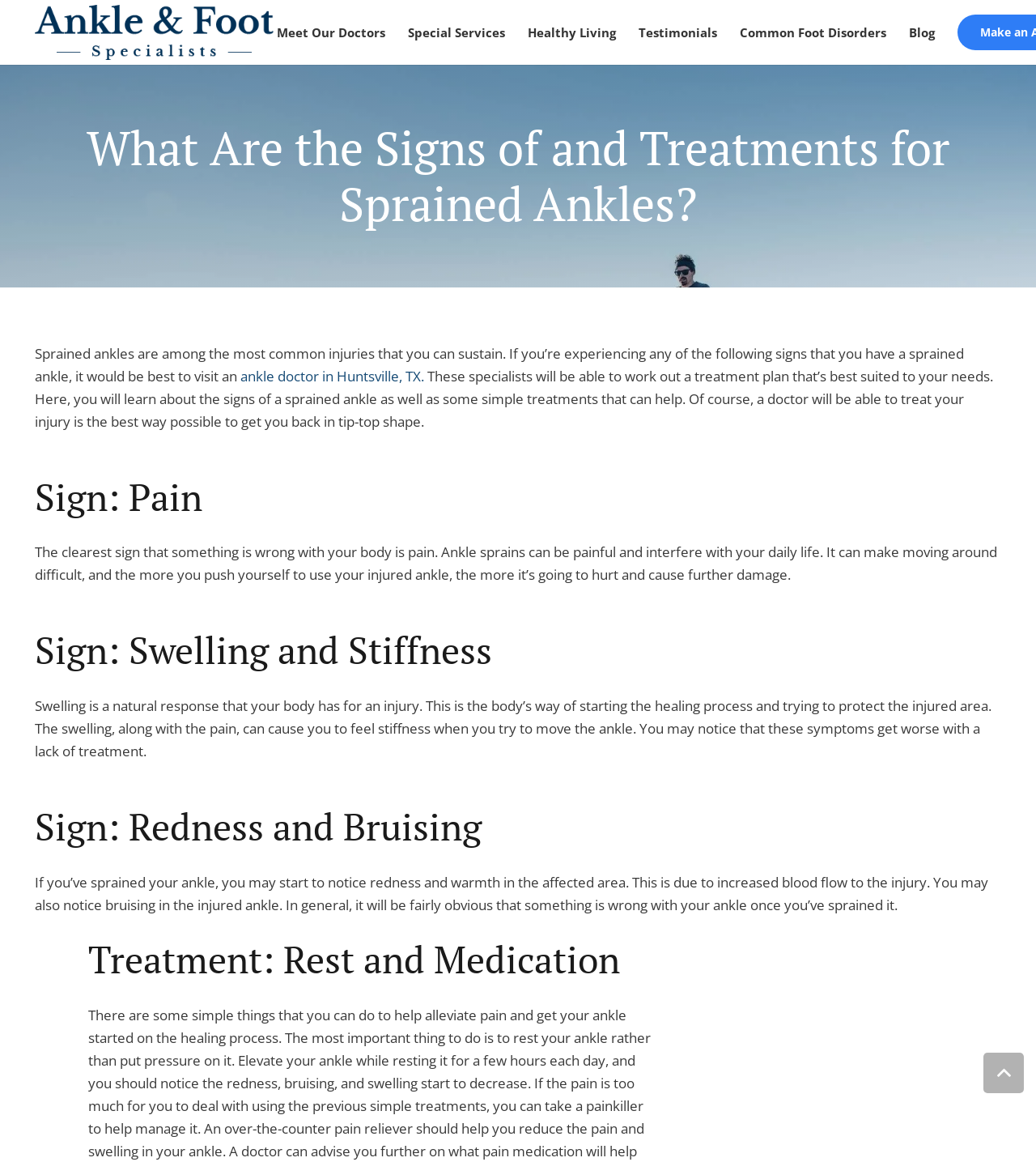What is a natural response of the body to an injury?
Examine the image and give a concise answer in one word or a short phrase.

Swelling